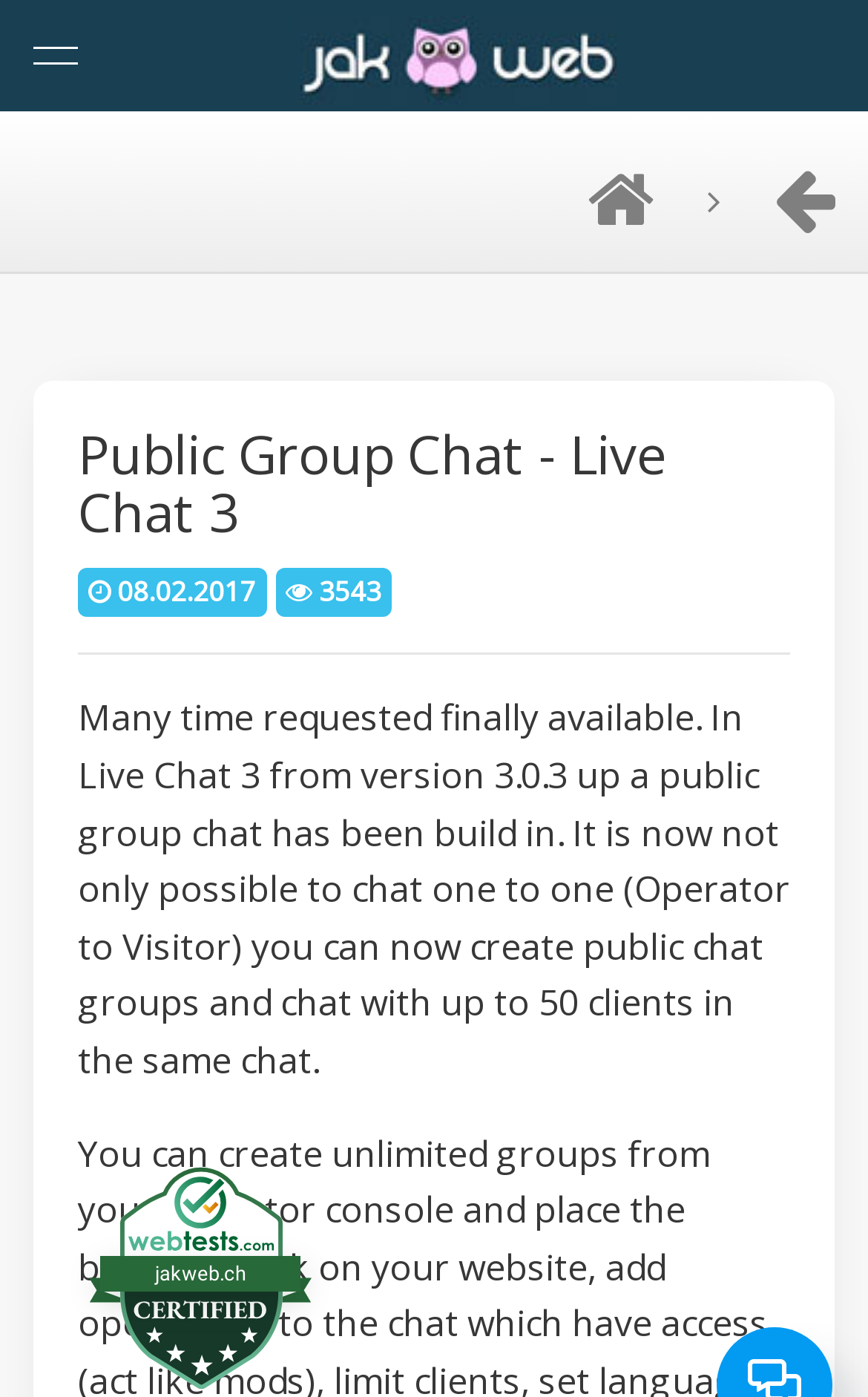Identify the bounding box for the UI element specified in this description: "HelpDesk 3". The coordinates must be four float numbers between 0 and 1, formatted as [left, top, right, bottom].

[0.037, 0.399, 0.963, 0.494]